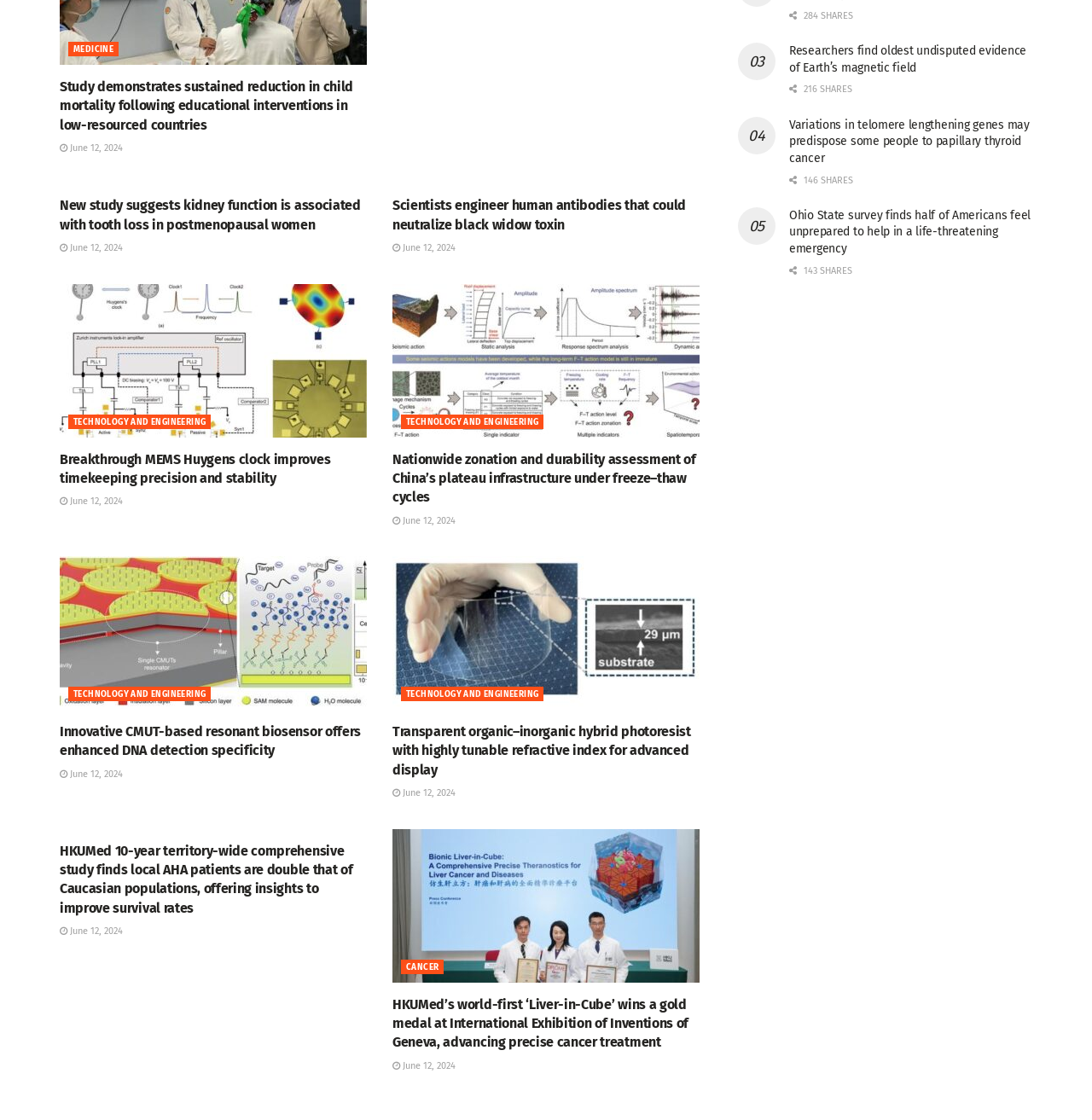Find the bounding box coordinates for the UI element that matches this description: "parent_node: TECHNOLOGY AND ENGINEERING".

[0.359, 0.497, 0.641, 0.634]